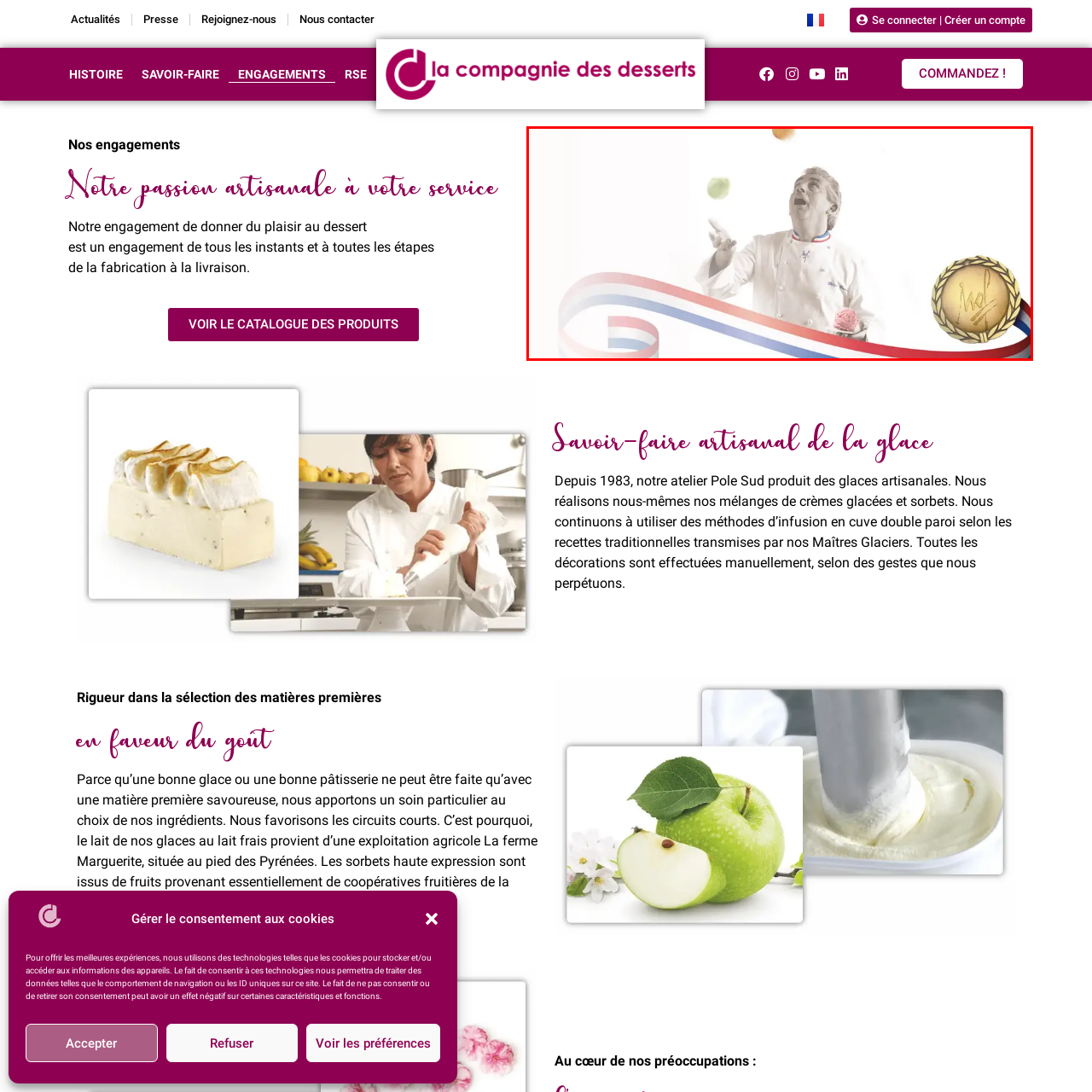Look closely at the zone within the orange frame and give a detailed answer to the following question, grounding your response on the visual details: 
What is the color of the chef's coat?

The caption describes the chef as wearing a traditional white chef's coat, which is a key part of his attire.